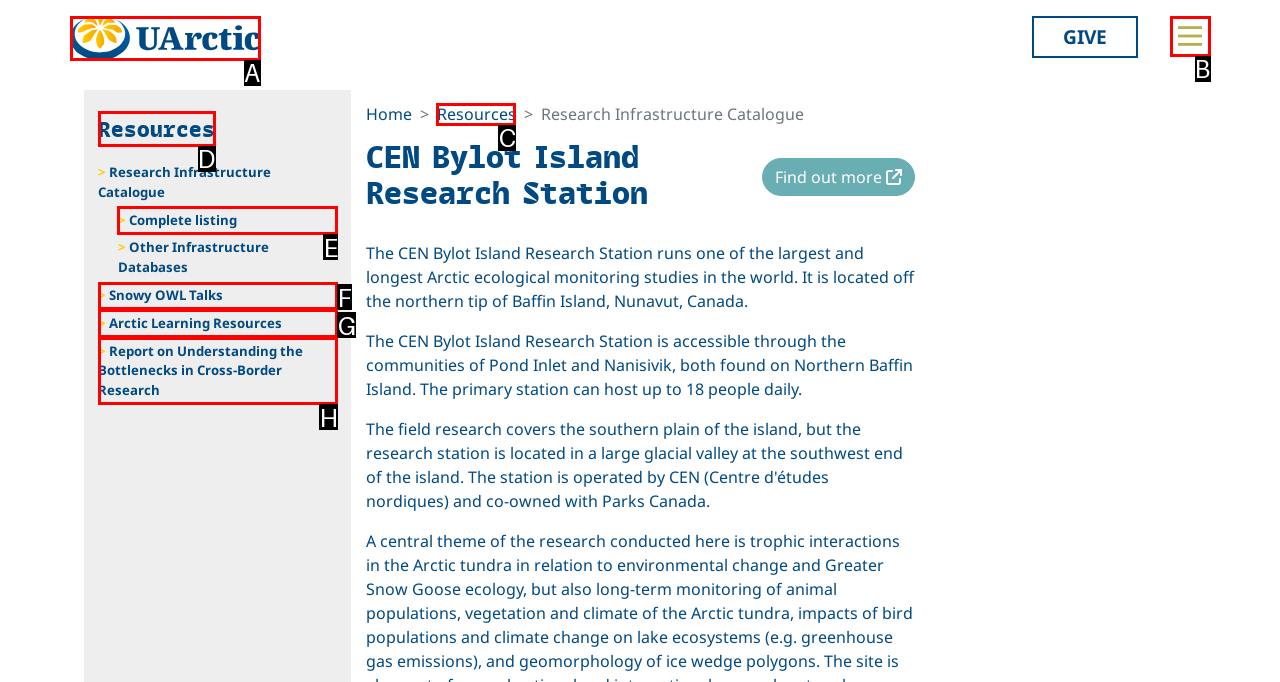Identify the HTML element to click to fulfill this task: View the Complete listing
Answer with the letter from the given choices.

E